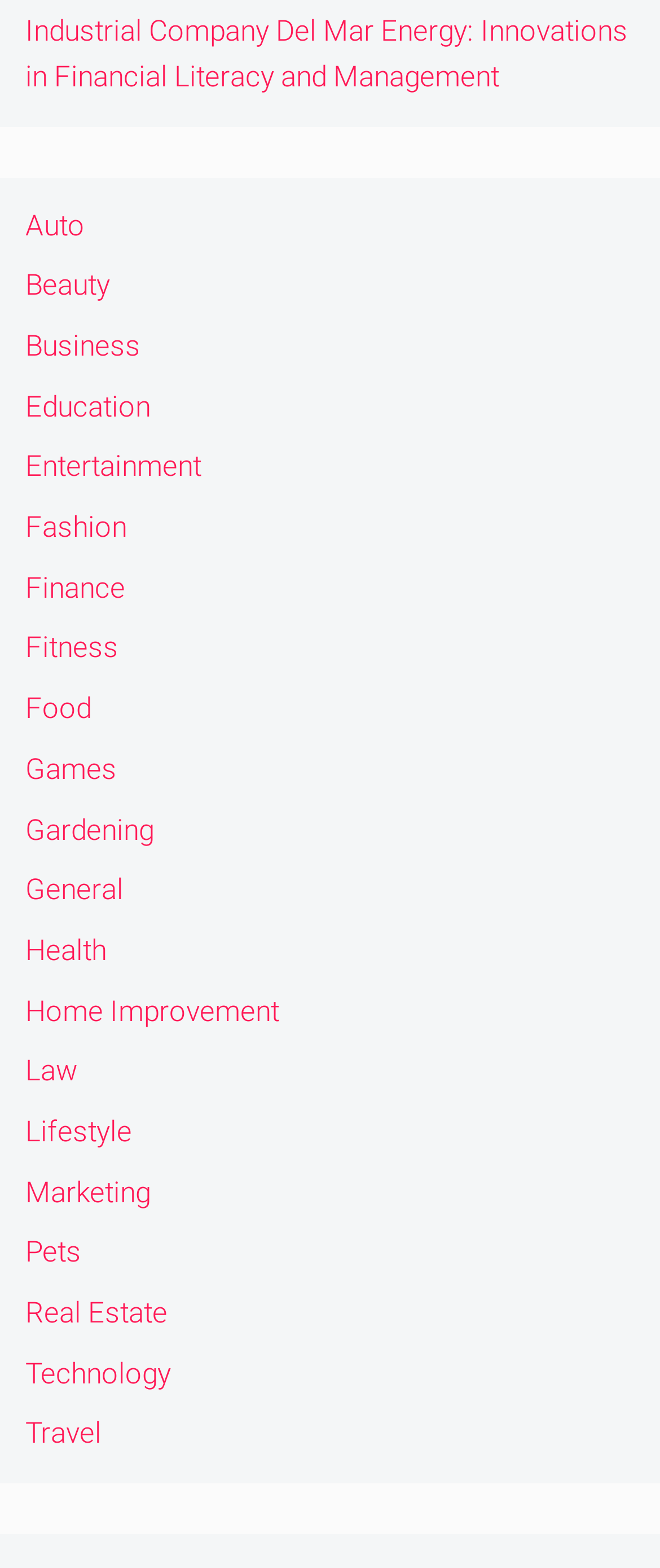What is the first category?
Kindly give a detailed and elaborate answer to the question.

I looked at the first link element under the complementary element, which has the text 'Auto'. This is the first category available on the webpage.